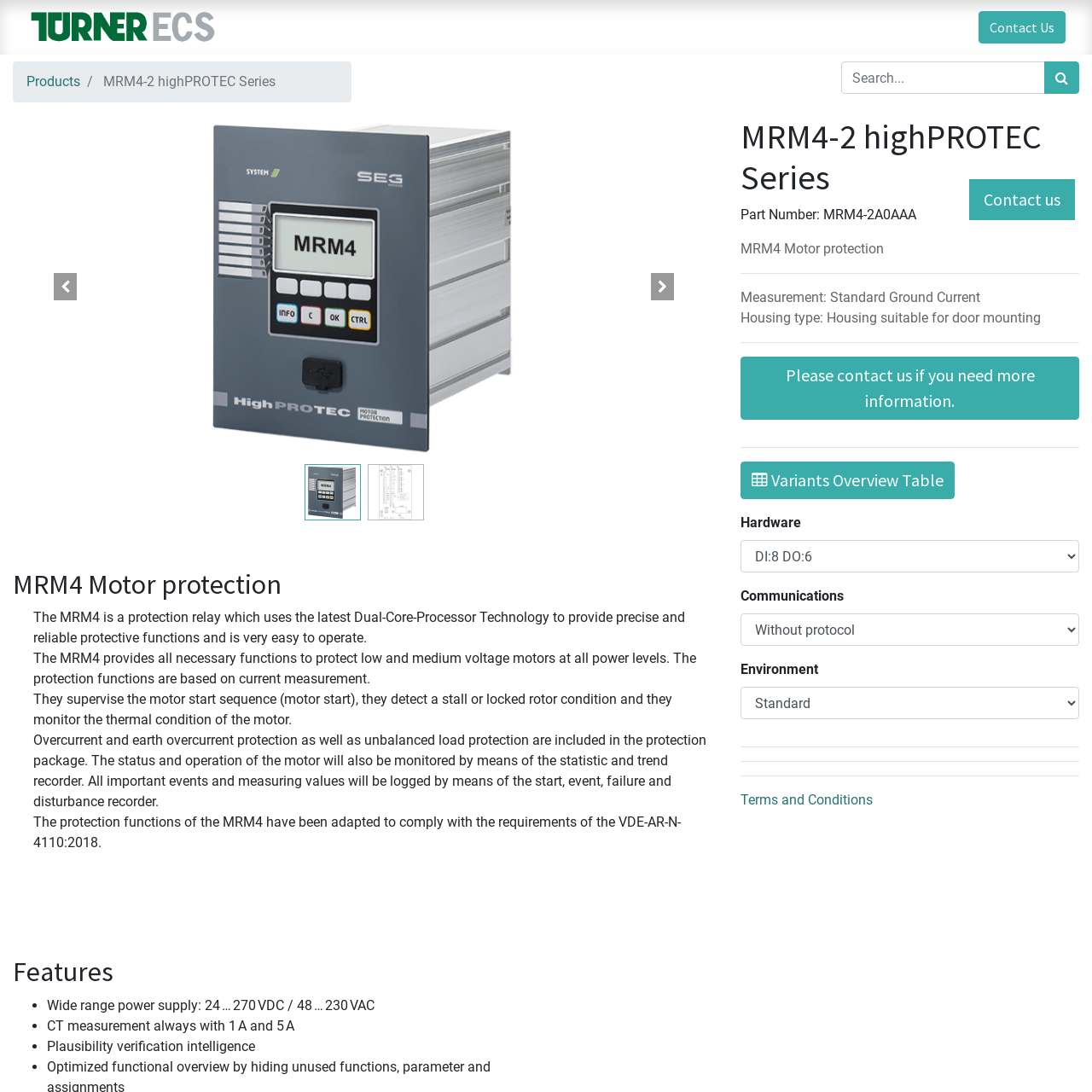Find and specify the bounding box coordinates that correspond to the clickable region for the instruction: "Click the 'Sign in' link".

[0.827, 0.009, 0.877, 0.041]